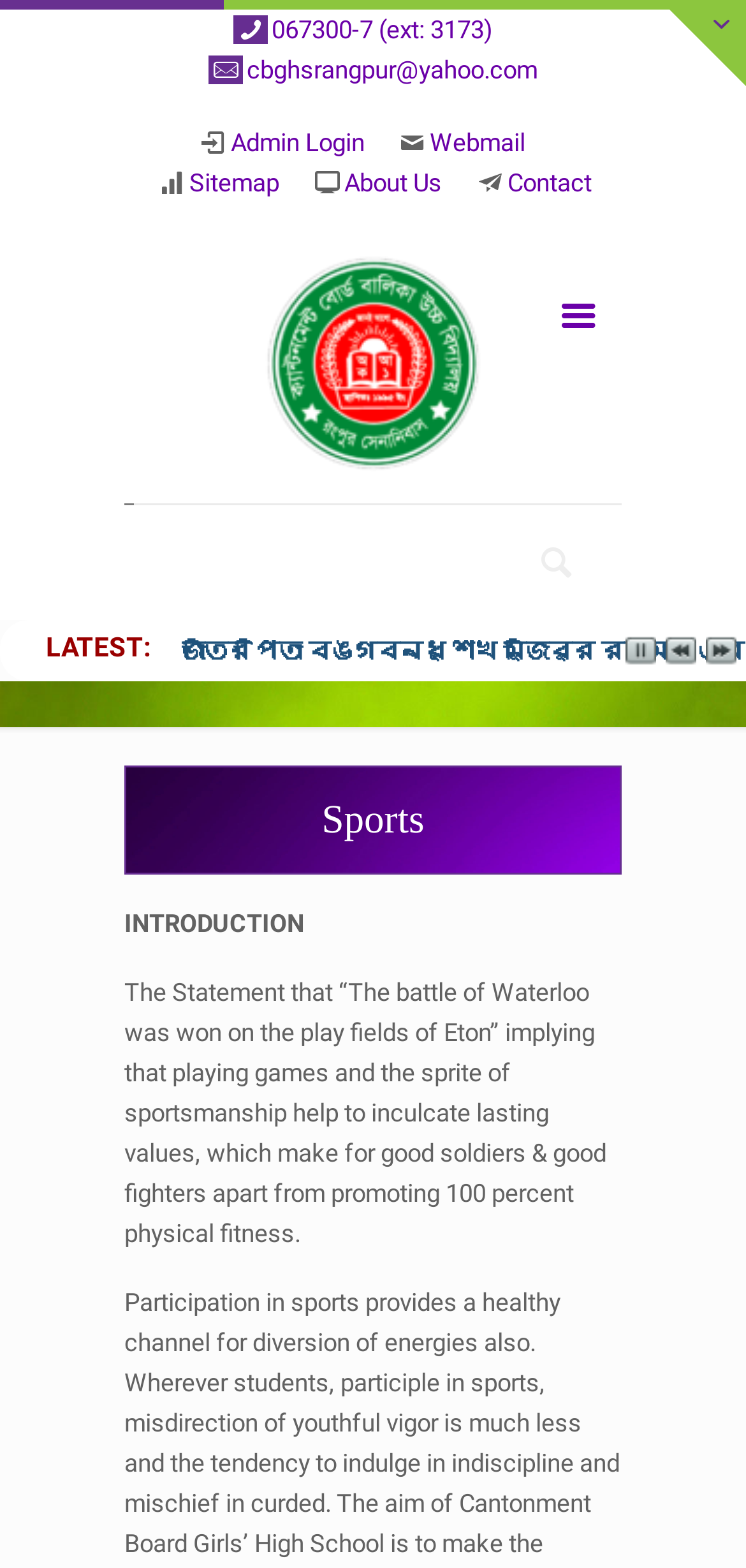How many links are there in the top section?
Based on the screenshot, answer the question with a single word or phrase.

5